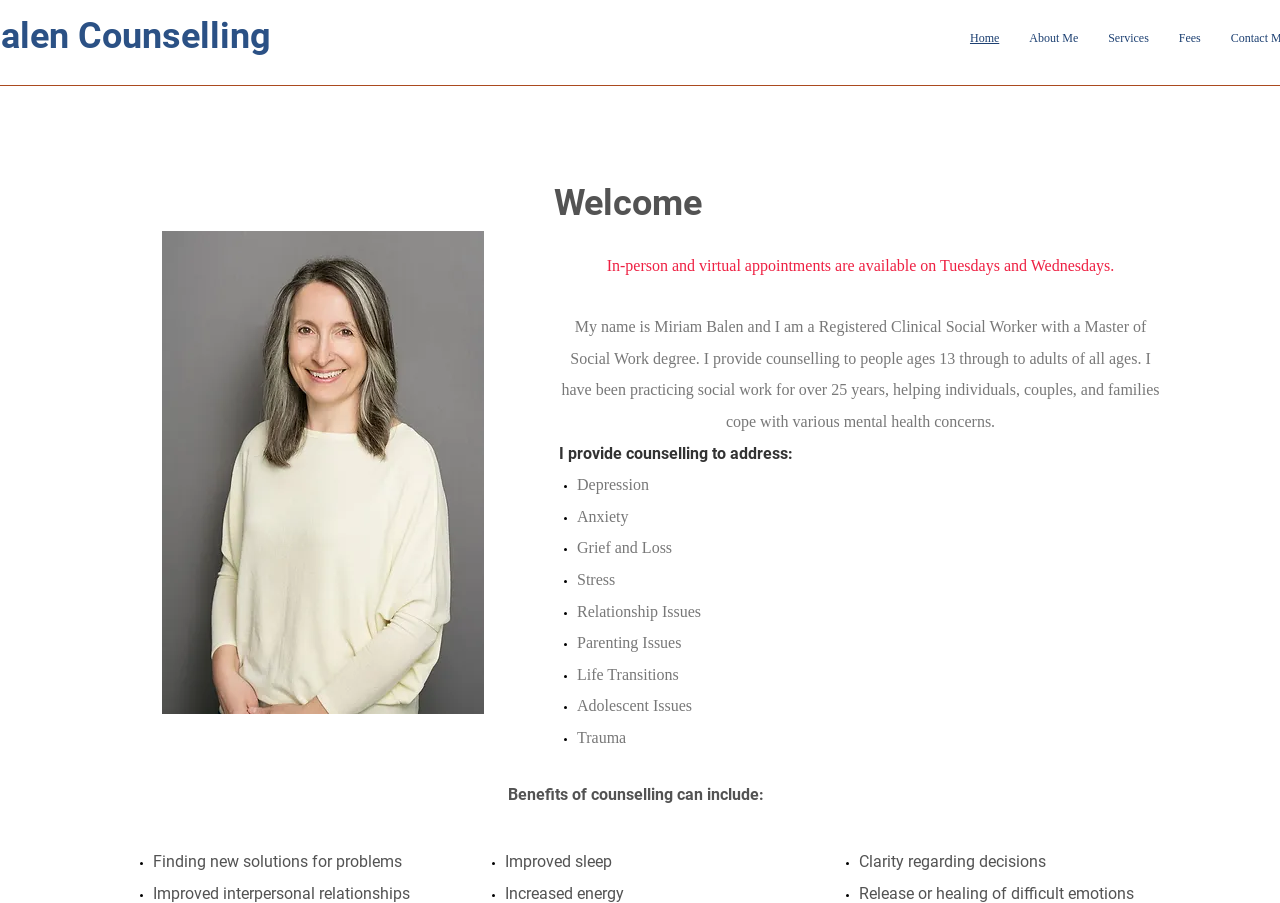Answer the following in one word or a short phrase: 
What is one of the benefits of counselling?

Improved sleep